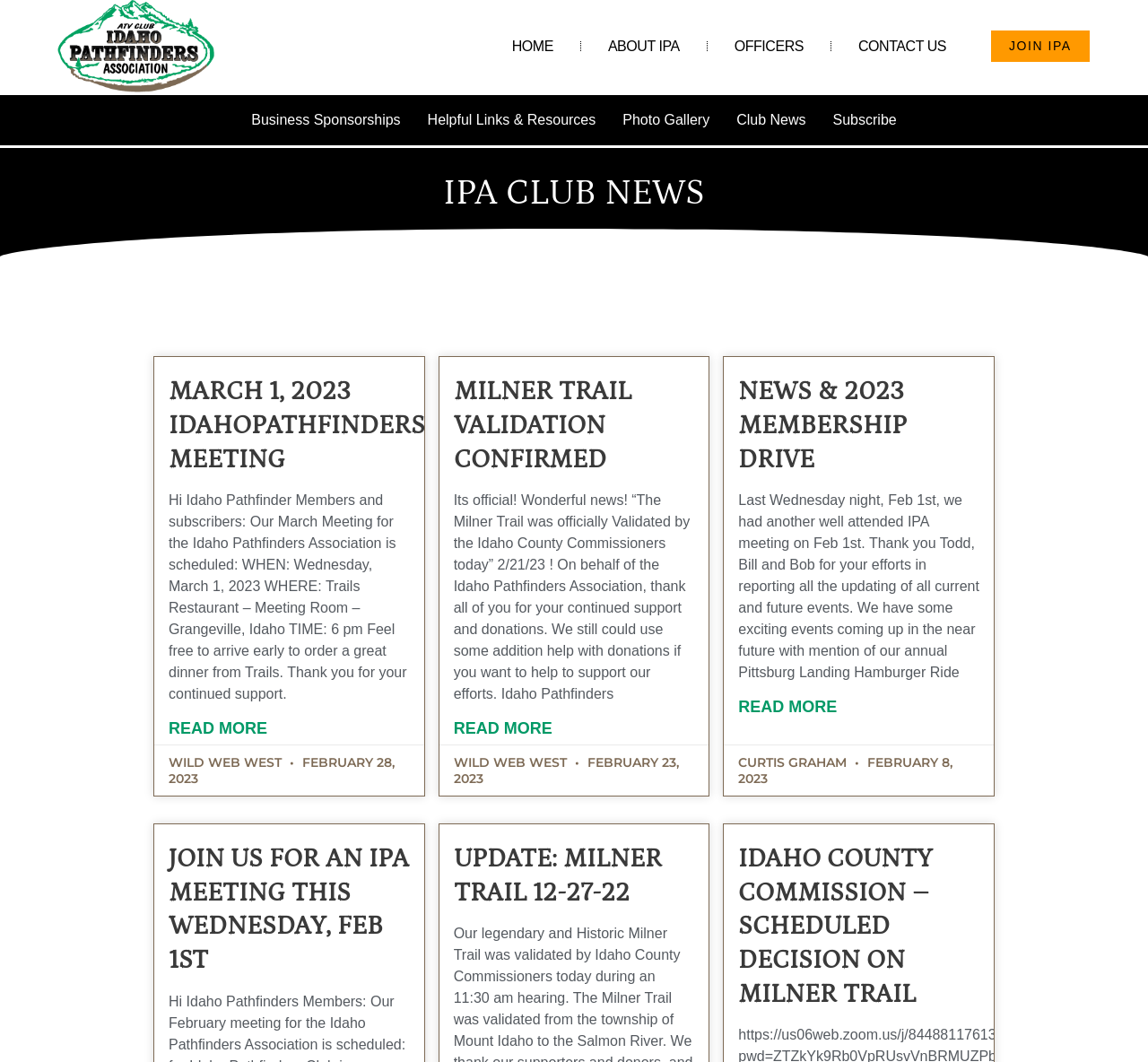Provide the bounding box coordinates of the UI element that matches the description: "Officers".

[0.632, 0.03, 0.708, 0.057]